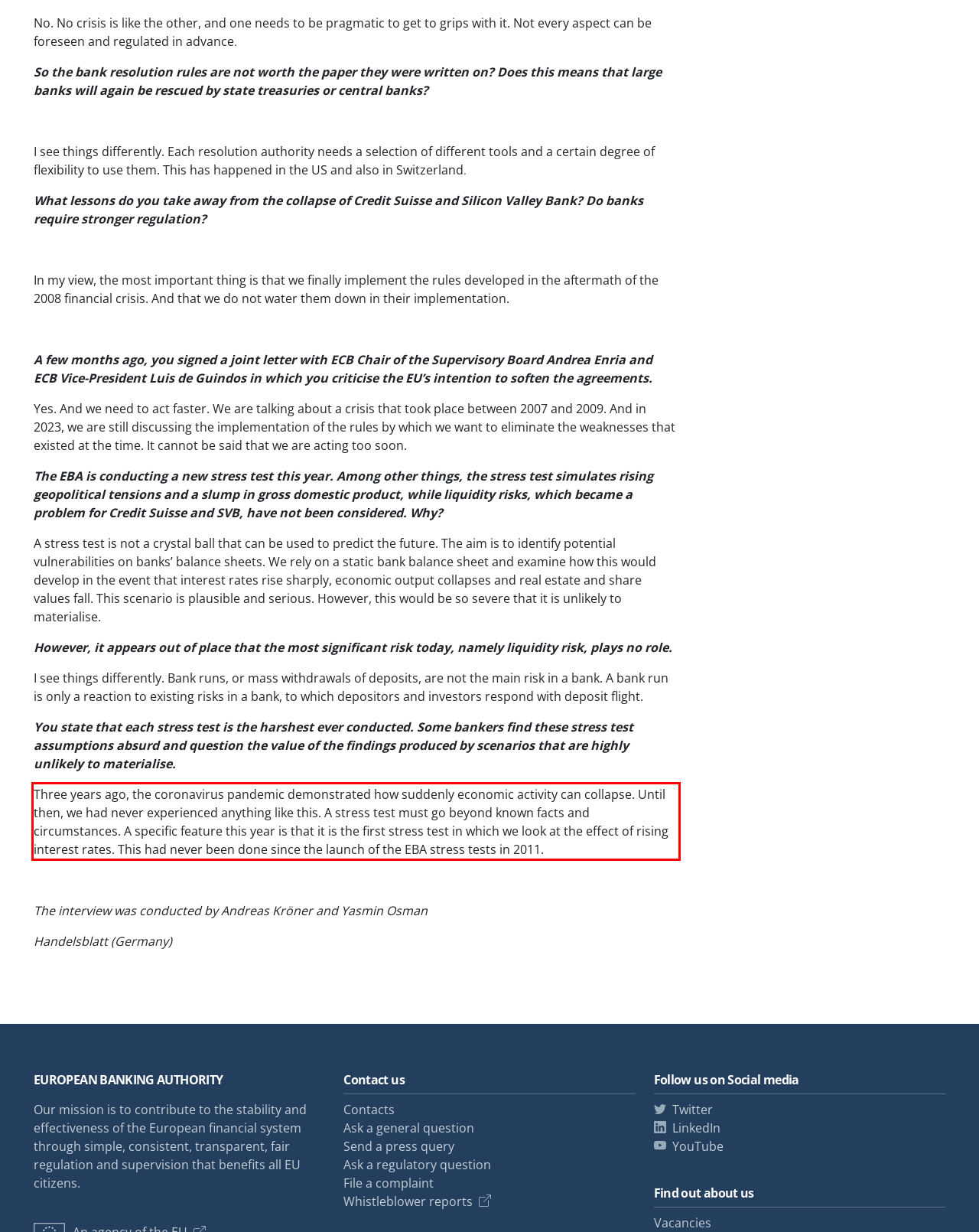Review the webpage screenshot provided, and perform OCR to extract the text from the red bounding box.

Three years ago, the coronavirus pandemic demonstrated how suddenly economic activity can collapse. Until then, we had never experienced anything like this. A stress test must go beyond known facts and circumstances. A specific feature this year is that it is the first stress test in which we look at the effect of rising interest rates. This had never been done since the launch of the EBA stress tests in 2011.